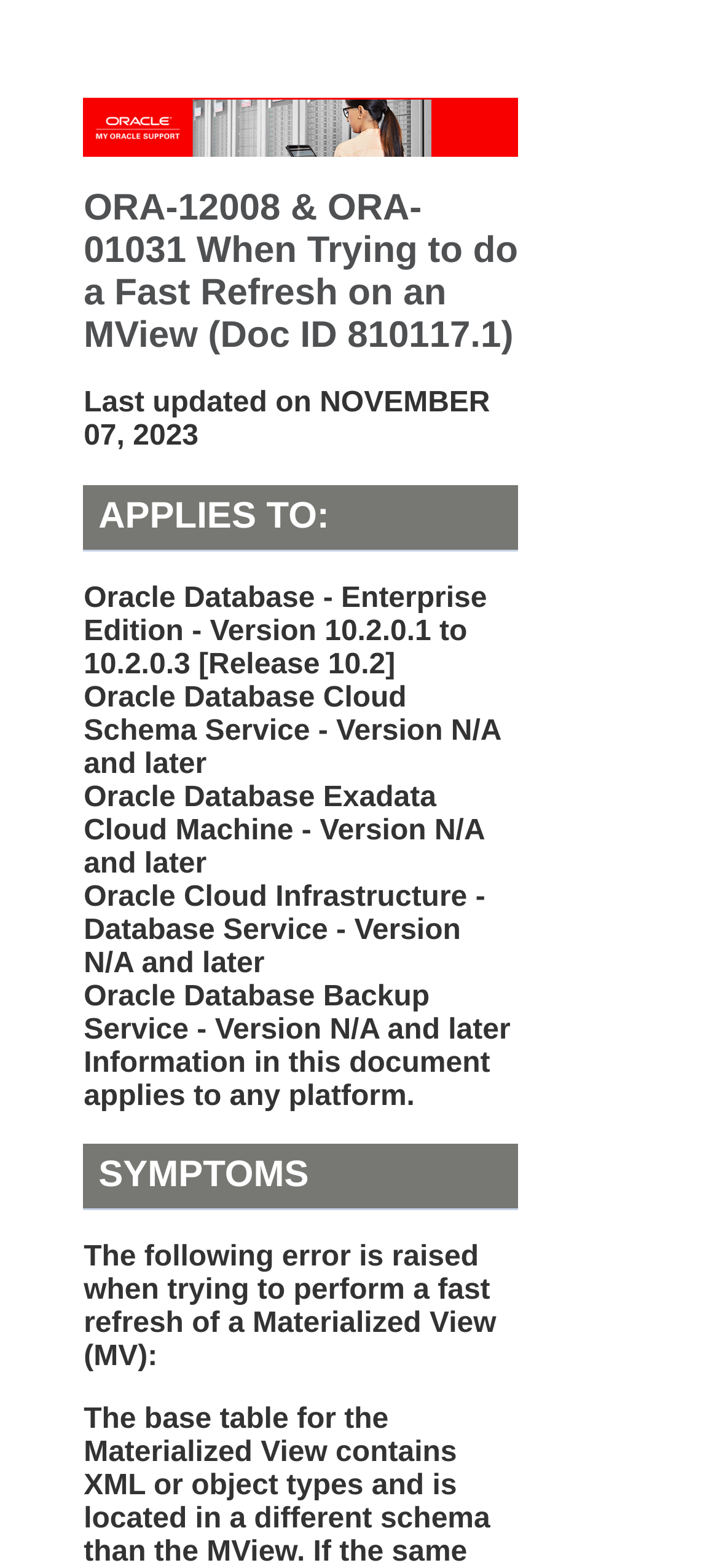Answer this question using a single word or a brief phrase:
When was this article last updated?

NOVEMBER 07, 2023